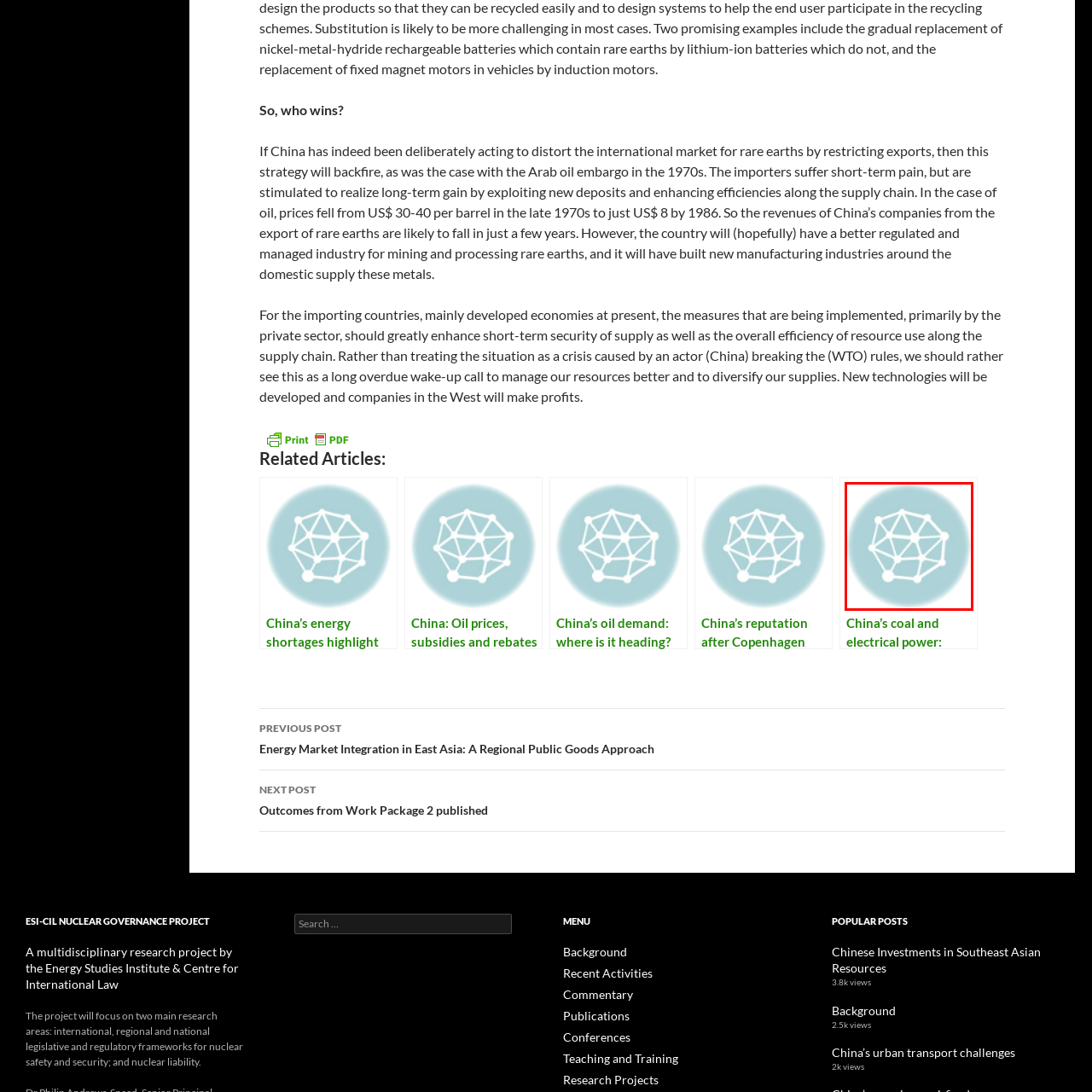Provide a comprehensive description of the image highlighted within the red bounding box.

The image features a stylized representation of a network or a web-like structure, characterized by intersecting lines connecting various nodes. This design is emblematic of complex systems, such as those in data analysis or interconnected global resources. The soft blue background enhances the modern and minimalist aesthetic of the graphic, which suggests themes of connectivity and collaboration, fitting for discussions around international relations or resource management, particularly in the context of energy and environmental issues. This imagery aligns with the article's exploration of China's energy policies and their implications within a global framework.